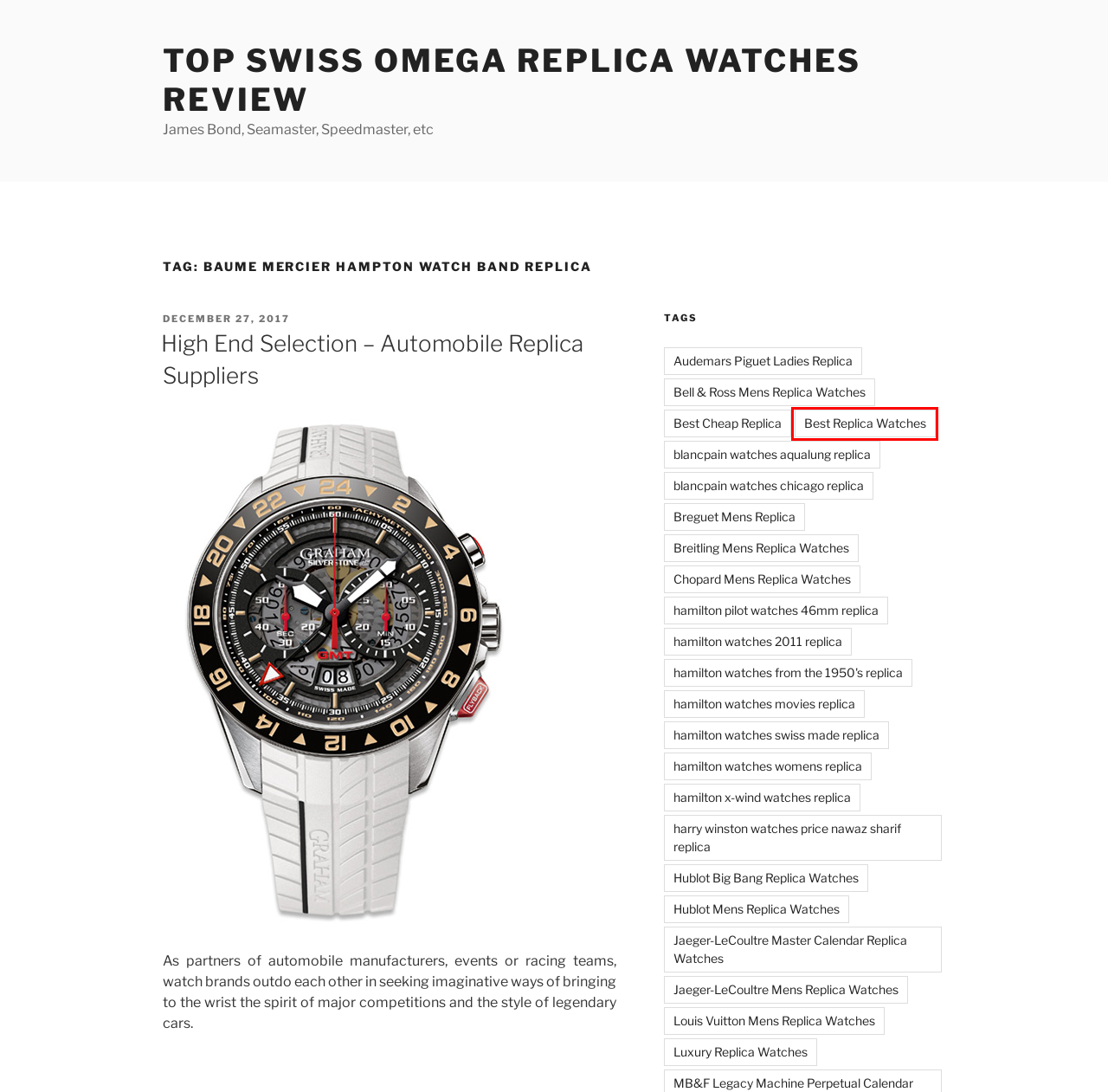Given a screenshot of a webpage with a red bounding box around a UI element, please identify the most appropriate webpage description that matches the new webpage after you click on the element. Here are the candidates:
A. Hublot Big Bang Replica Watches – Top Swiss Omega Replica Watches Review
B. Hublot Mens Replica Watches – Top Swiss Omega Replica Watches Review
C. Bell & Ross Mens Replica Watches – Top Swiss Omega Replica Watches Review
D. hamilton watches swiss made replica – Top Swiss Omega Replica Watches Review
E. hamilton watches movies replica – Top Swiss Omega Replica Watches Review
F. Best Replica Watches – Top Swiss Omega Replica Watches Review
G. Audemars Piguet Ladies Replica – Top Swiss Omega Replica Watches Review
H. Top Swiss Omega Replica Watches Review – James Bond, Seamaster, Speedmaster, etc

F